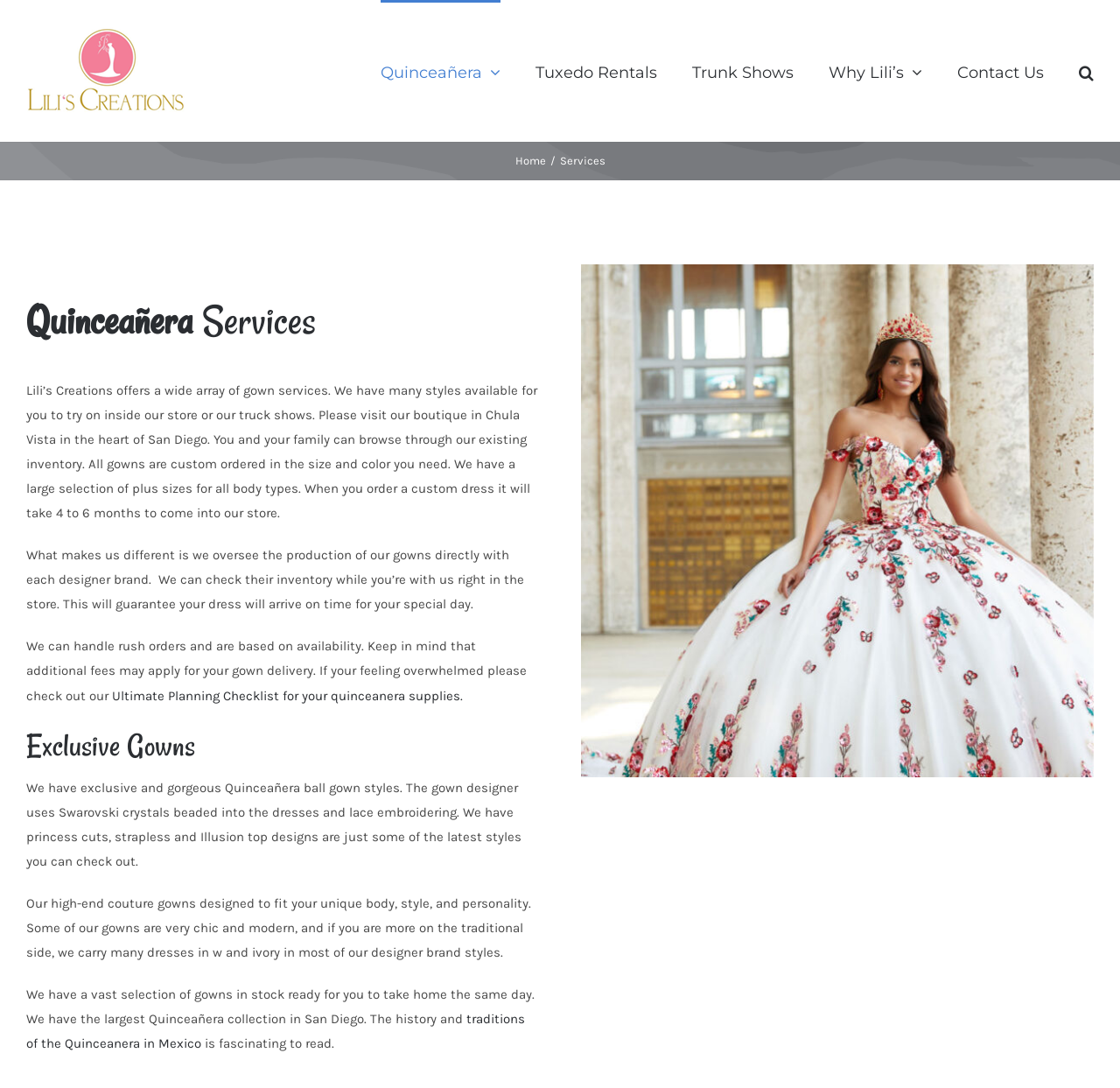How long does it take to receive a custom-ordered gown?
Can you provide an in-depth and detailed response to the question?

According to the webpage, when you order a custom dress, it will take 4 to 6 months to arrive at Lili's Creations store.